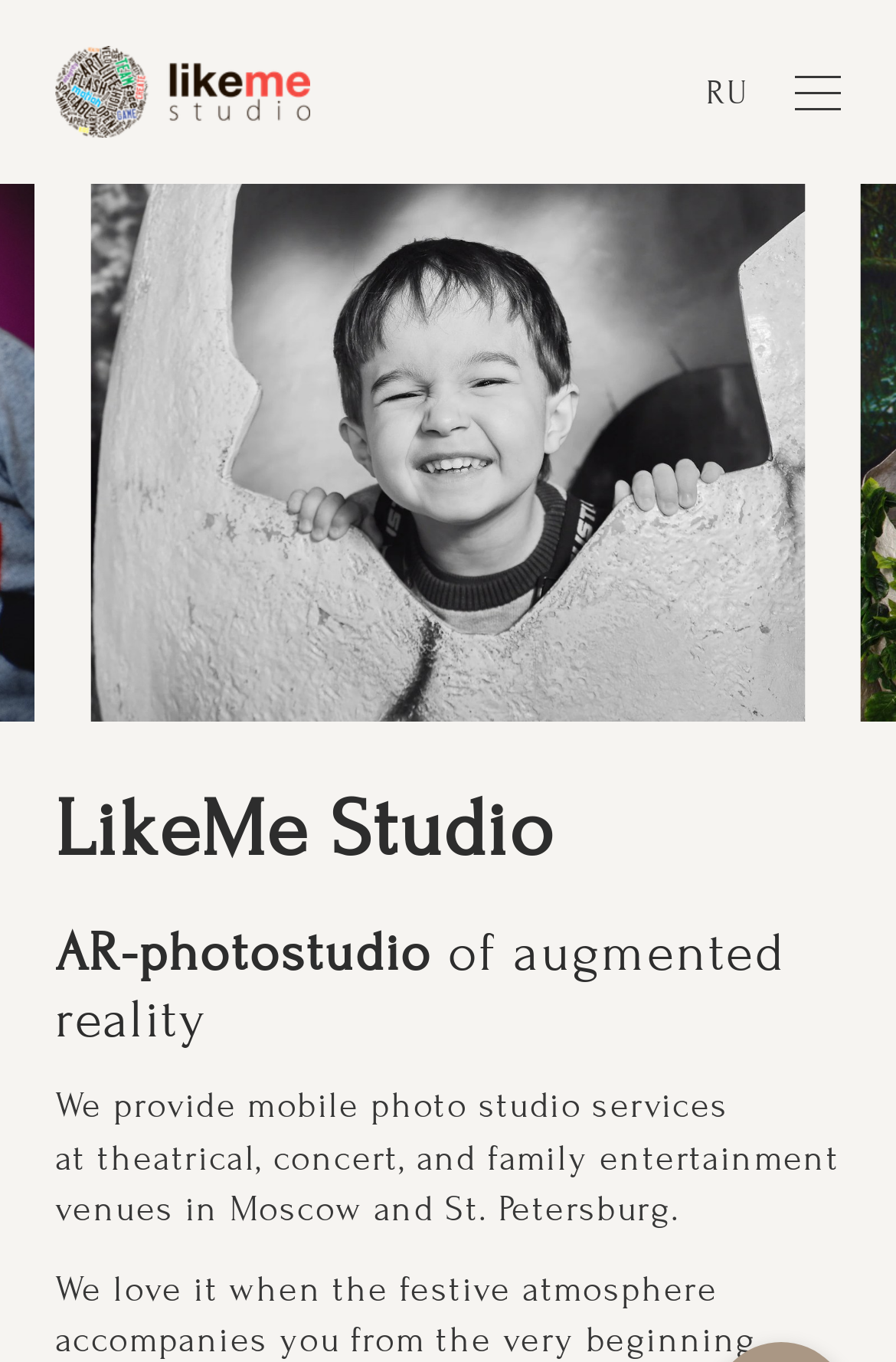Elaborate on the different components and information displayed on the webpage.

The webpage is about LikeMe Studio, a mobile AR-photostudio with services in Moscow and Saint Petersburg. At the top left, there is a logo image and a link with the studio's name. To the right of the logo, there is a link to switch the language to Russian, denoted by "RU", and a button with no text. 

Below the top section, there is a large image that spans most of the width of the page, showcasing the studio's services. Above this image, there are two headings, one with the studio's name and another describing the studio as an "AR-photostudio of augmented reality". 

Further down, there is a paragraph of text that explains the studio's services, stating that they provide mobile photo studio services at various venues in Moscow and Saint Petersburg.